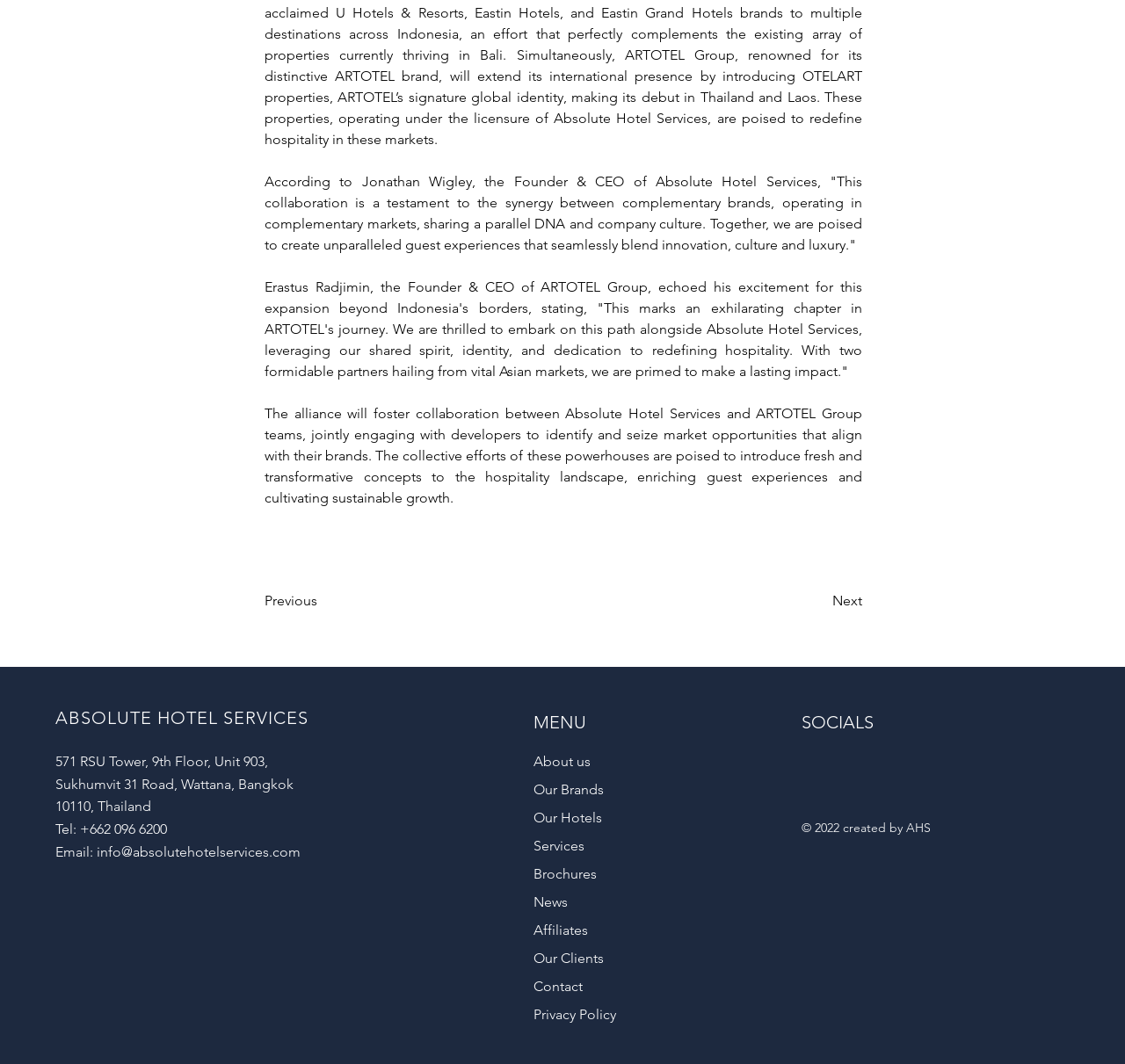Locate the UI element described by ABSOLUTE HOTEL SERVICES in the provided webpage screenshot. Return the bounding box coordinates in the format (top-left x, top-left y, bottom-right x, bottom-right y), ensuring all values are between 0 and 1.

[0.049, 0.665, 0.274, 0.685]